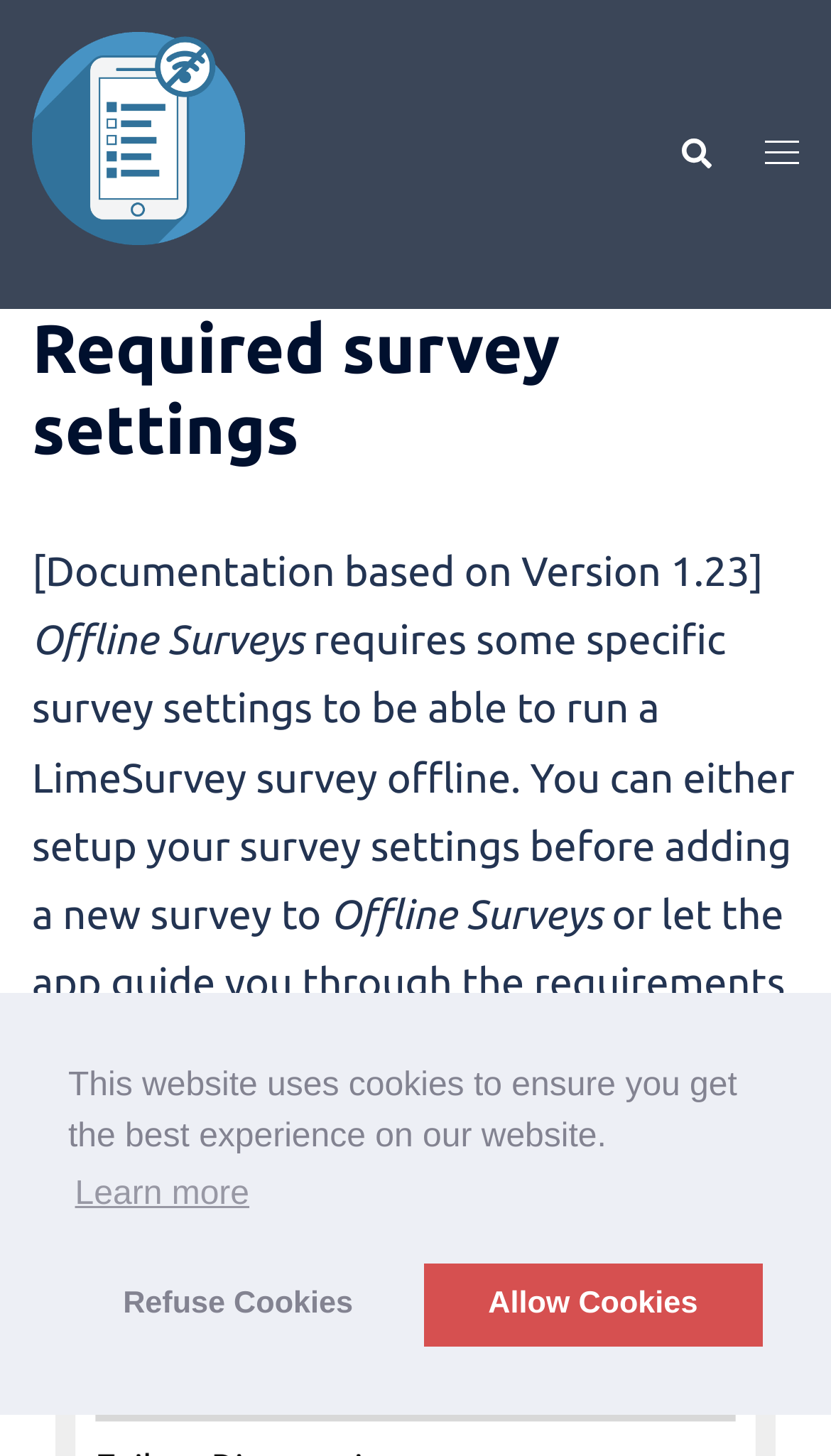Find the UI element described as: "Jewelry in Kansas City, KS" and predict its bounding box coordinates. Ensure the coordinates are four float numbers between 0 and 1, [left, top, right, bottom].

None